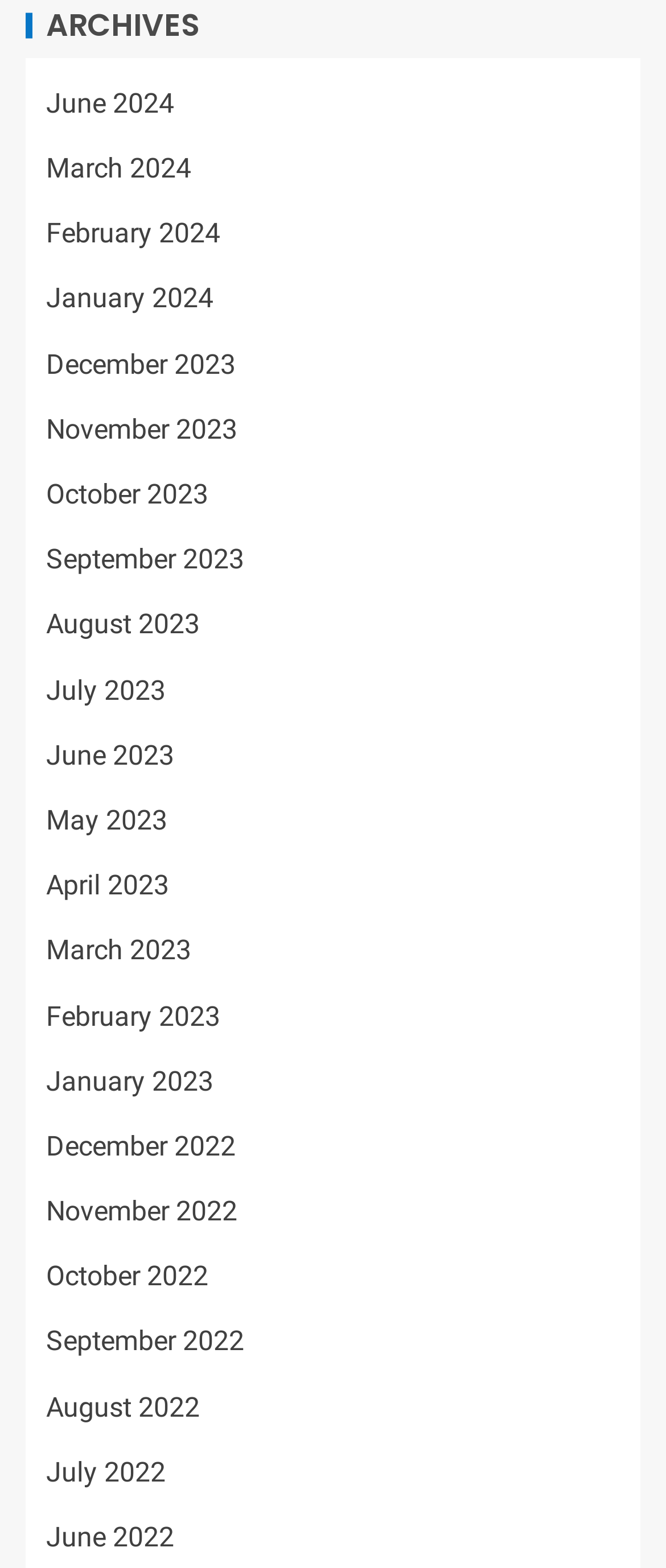Are the links on the webpage organized in chronological order?
Answer the question with a single word or phrase by looking at the picture.

Yes